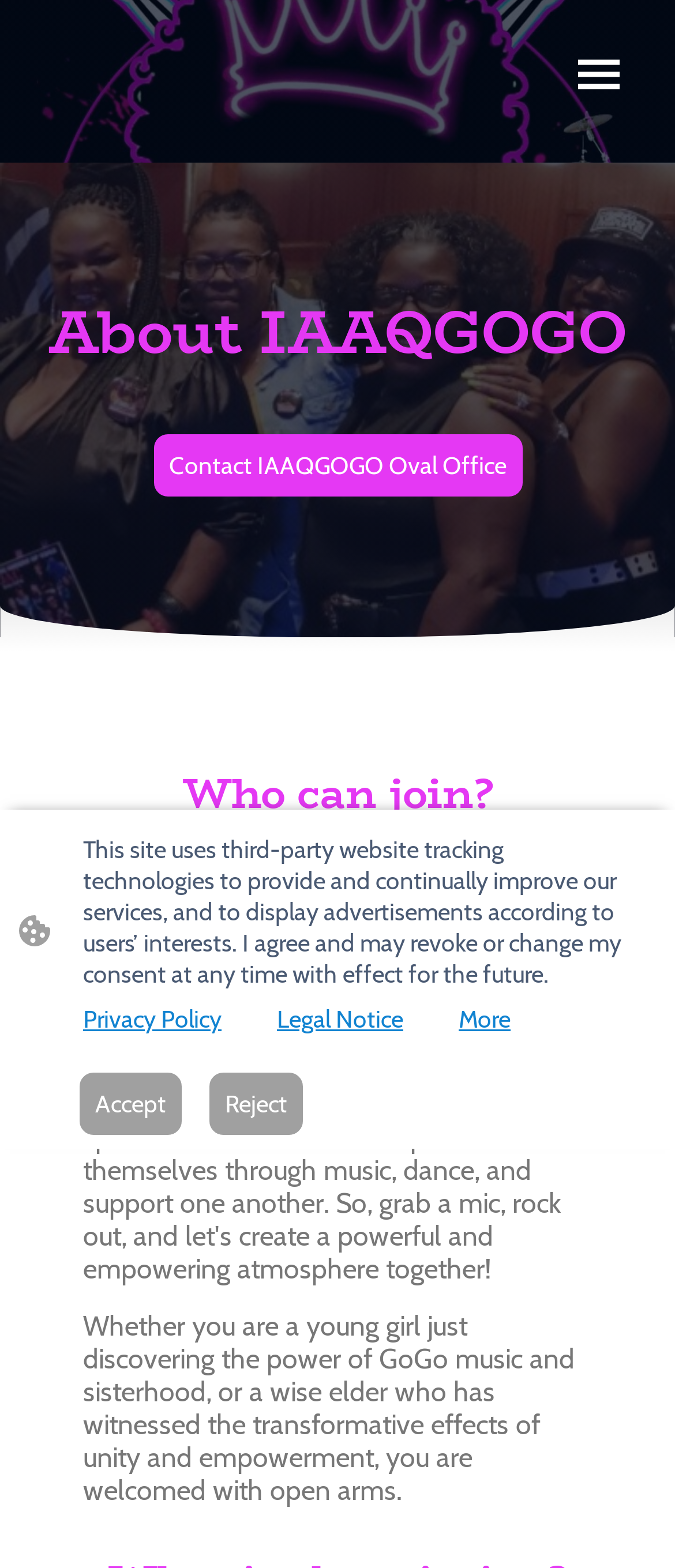What is the contact information for IAAQGOGO?
Look at the webpage screenshot and answer the question with a detailed explanation.

The webpage provides a link to 'Contact IAAQGOGO Oval Office', which suggests that the Oval Office is the point of contact for anyone who wants to get in touch with the IAAQGOGO movement.